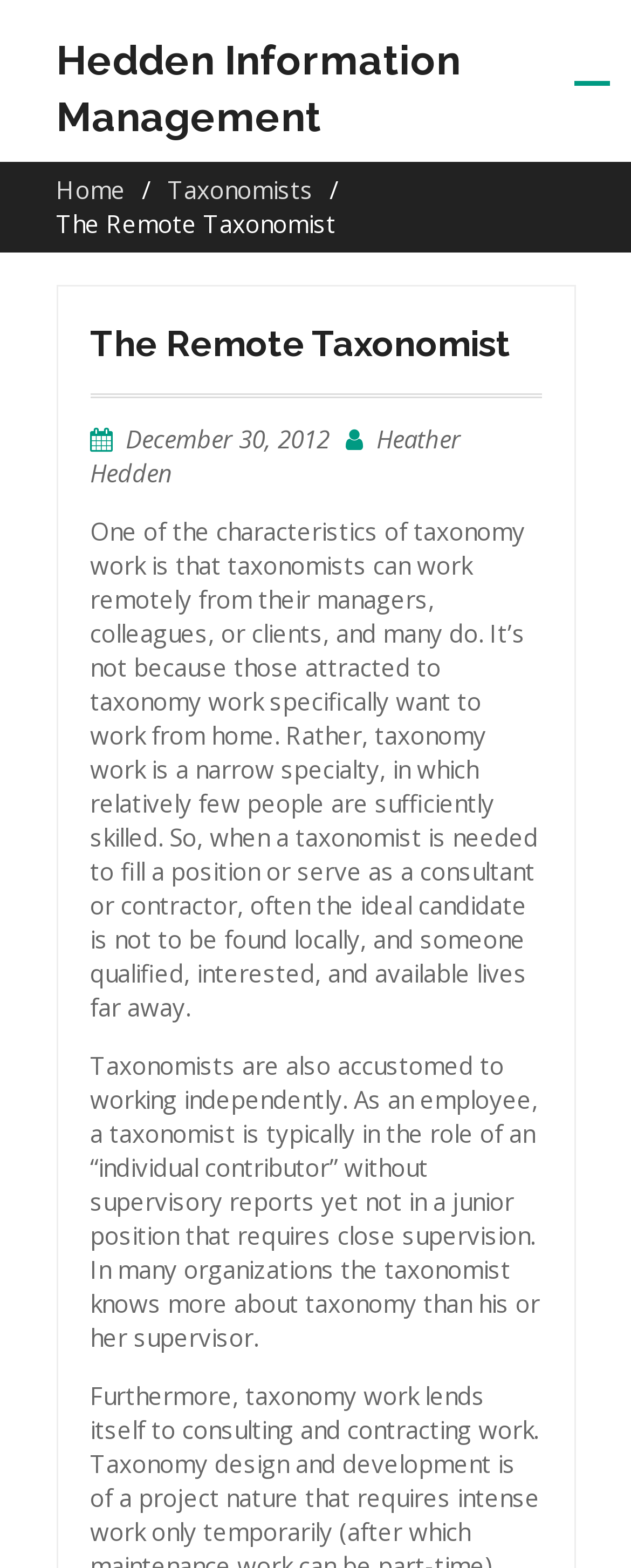Identify the headline of the webpage and generate its text content.

The Remote Taxonomist